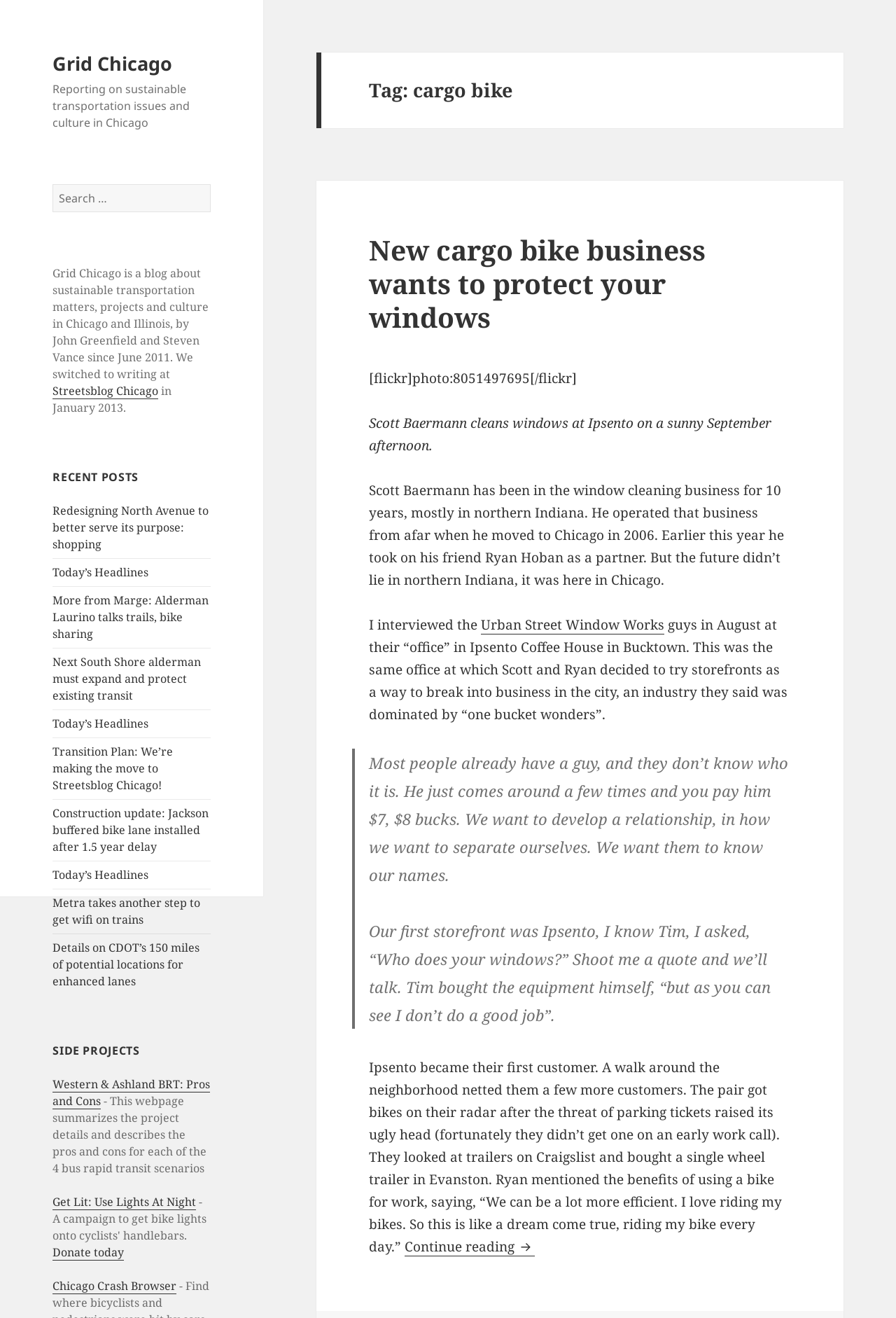How many side projects are listed?
Give a one-word or short phrase answer based on the image.

4